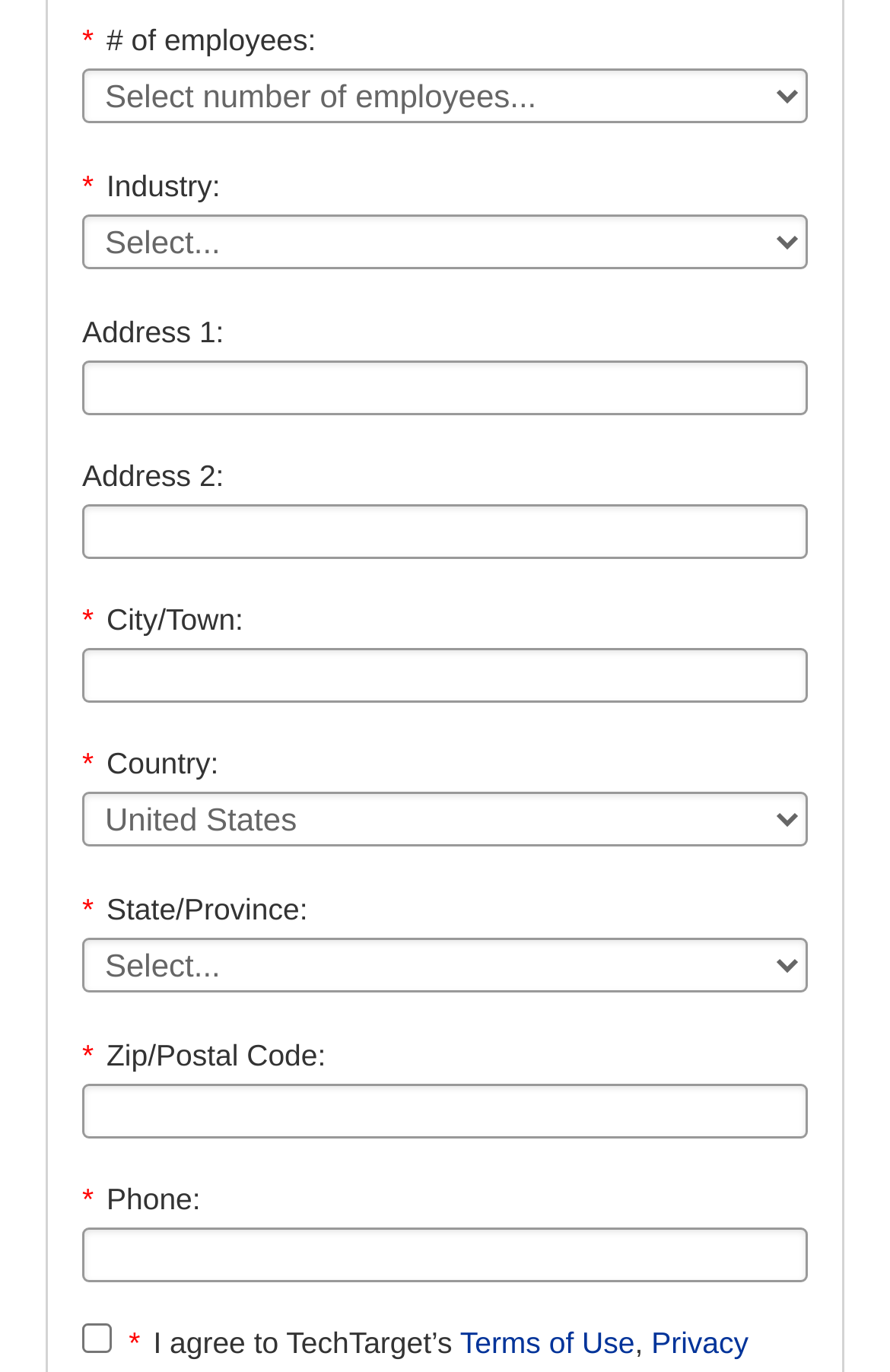What is the related link to the checkbox?
Please respond to the question with a detailed and informative answer.

The link 'Terms of Use' with ID 838 is related to the checkbox with ID 832, as it provides more information about the terms of use.